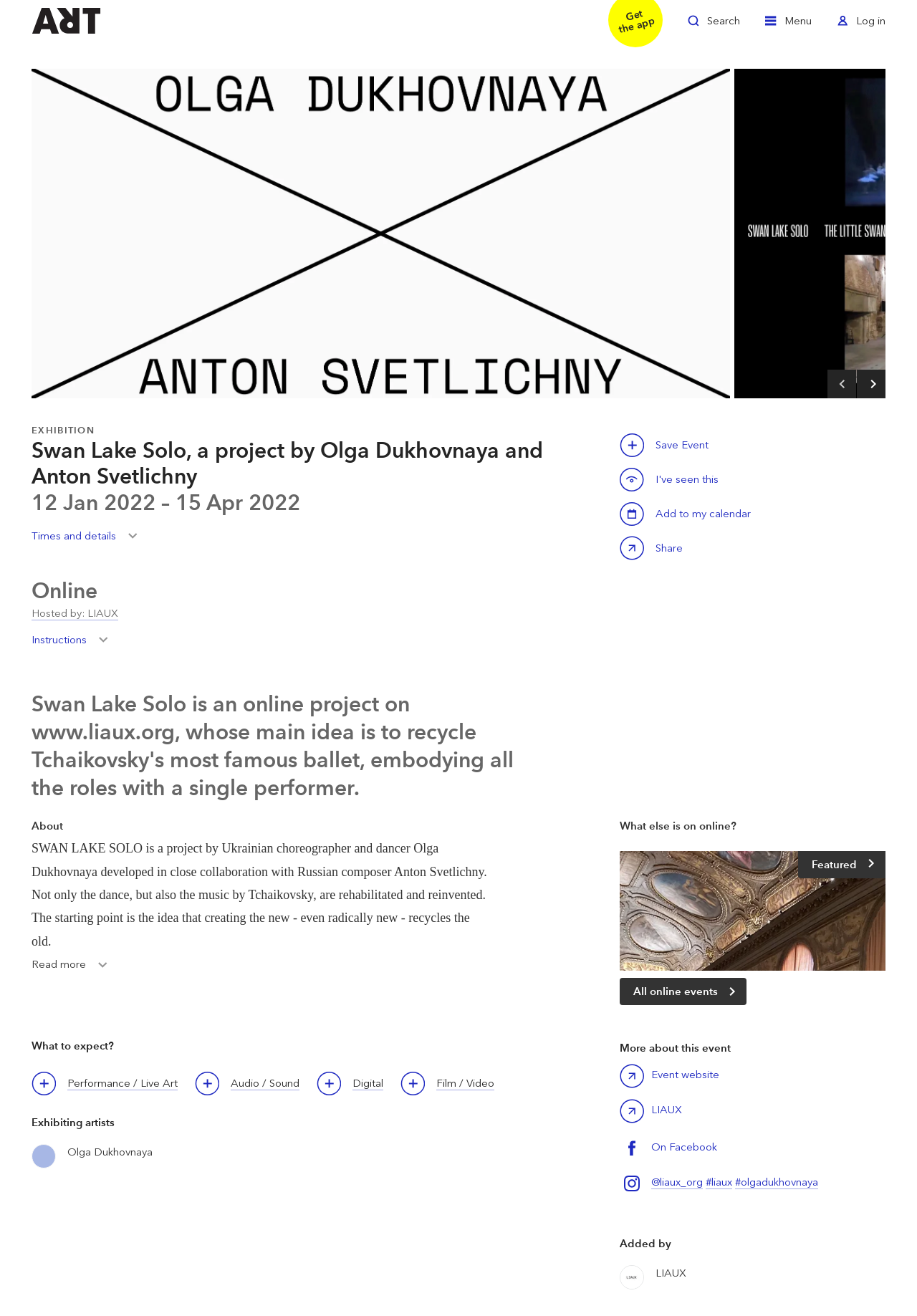Please specify the bounding box coordinates of the clickable section necessary to execute the following command: "Toggle search".

[0.75, 0.008, 0.807, 0.03]